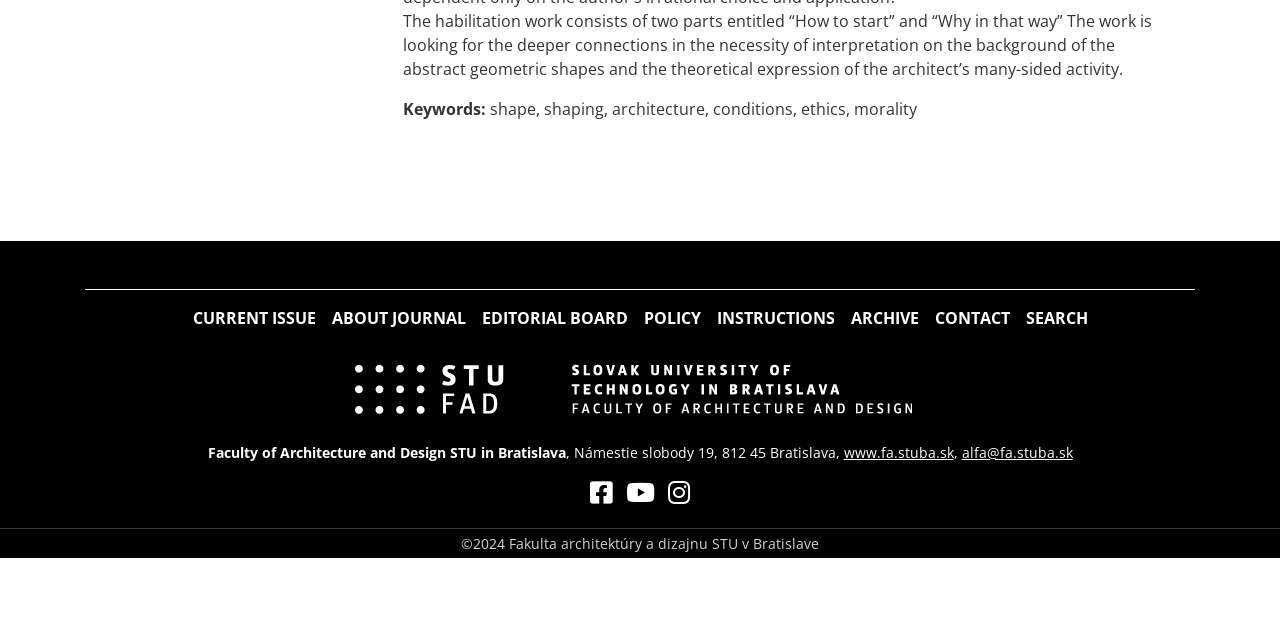Determine the bounding box coordinates for the HTML element mentioned in the following description: "Editorial board". The coordinates should be a list of four floats ranging from 0 to 1, represented as [left, top, right, bottom].

[0.37, 0.465, 0.496, 0.528]